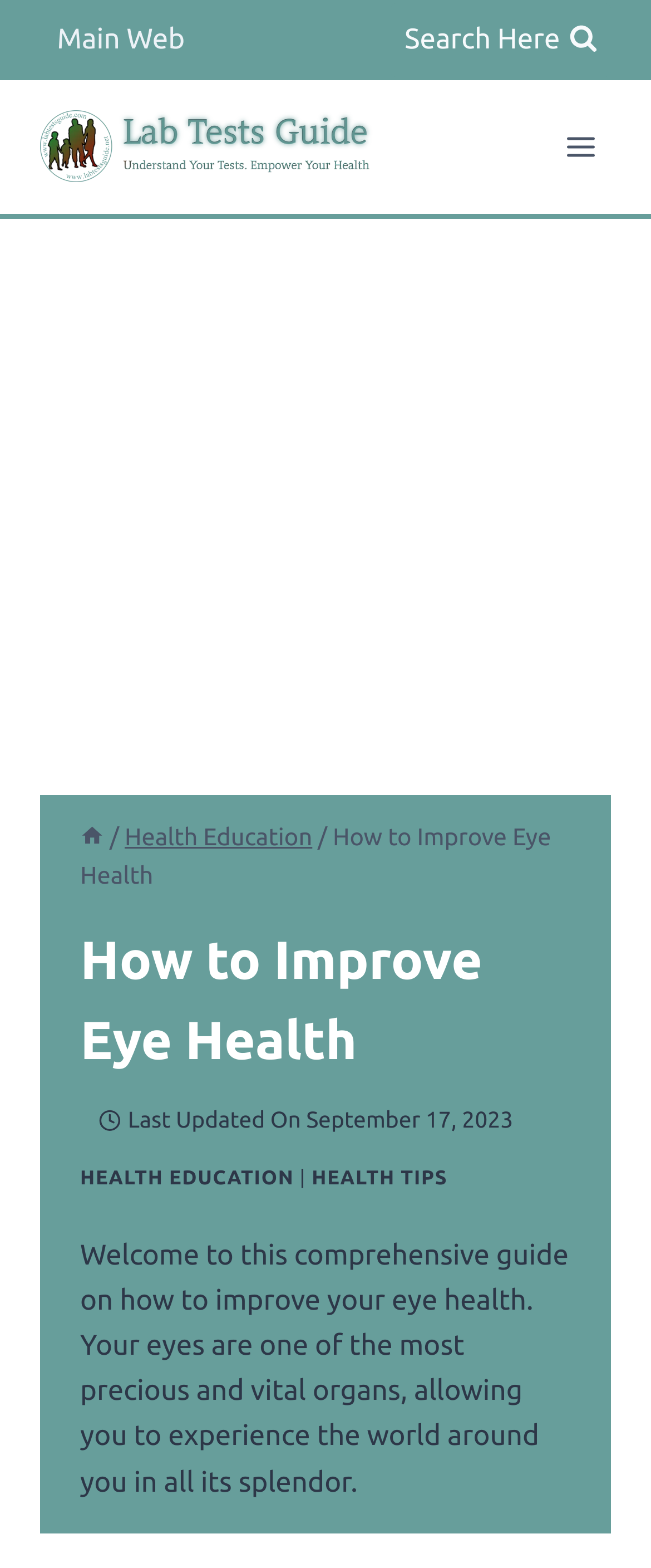Determine the bounding box coordinates for the clickable element required to fulfill the instruction: "View the lab tests guide". Provide the coordinates as four float numbers between 0 and 1, i.e., [left, top, right, bottom].

[0.062, 0.07, 0.574, 0.116]